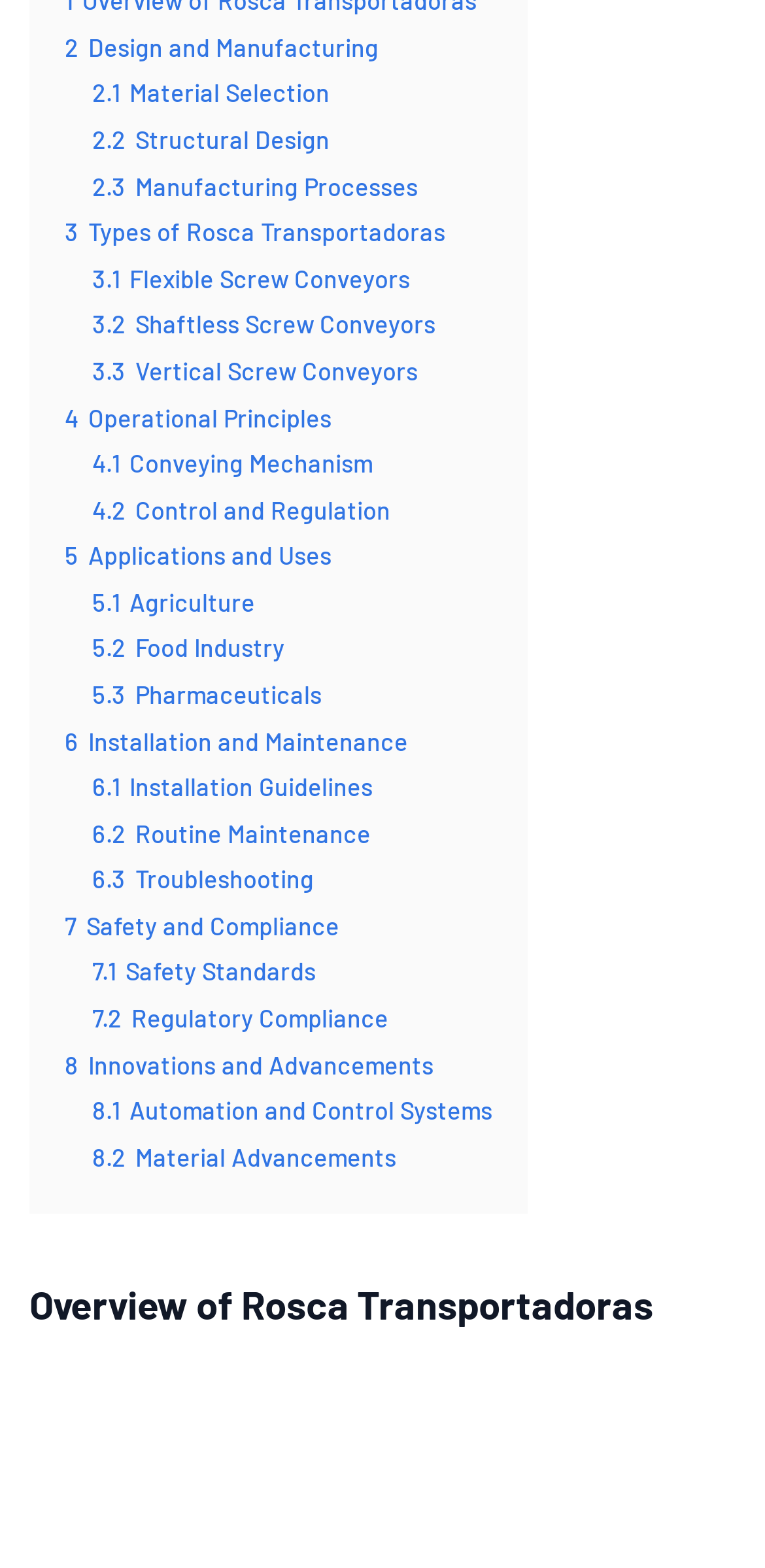Specify the bounding box coordinates of the area to click in order to follow the given instruction: "read the Overview of Rosca Transportadoras."

[0.038, 0.815, 0.962, 0.85]